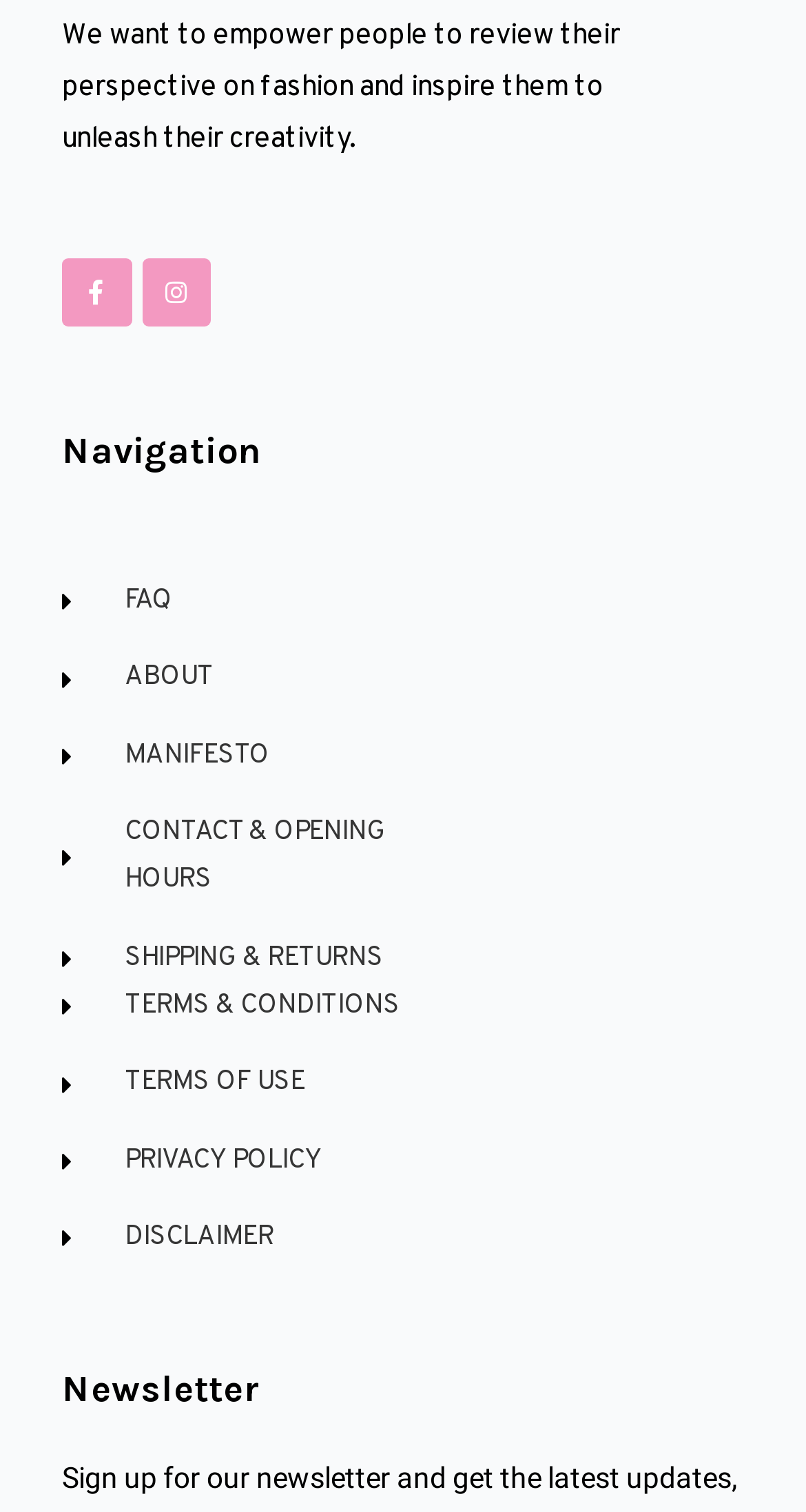Determine the bounding box of the UI element mentioned here: "aria-label="White Instagram Icon"". The coordinates must be in the format [left, top, right, bottom] with values ranging from 0 to 1.

None